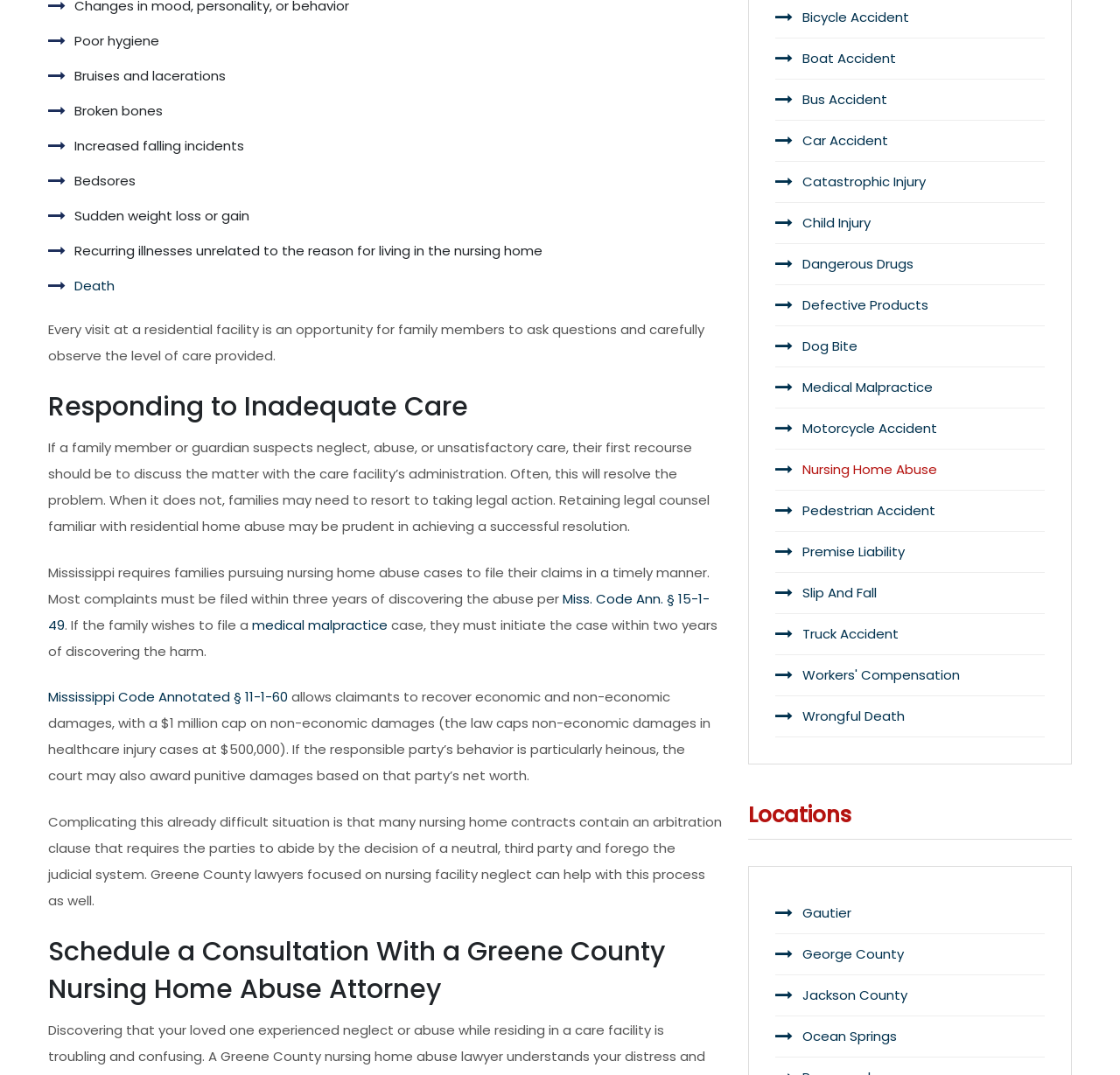Locate the bounding box coordinates of the area you need to click to fulfill this instruction: 'Click on 'Mississippi Code Annotated § 11-1-60''. The coordinates must be in the form of four float numbers ranging from 0 to 1: [left, top, right, bottom].

[0.043, 0.64, 0.257, 0.657]